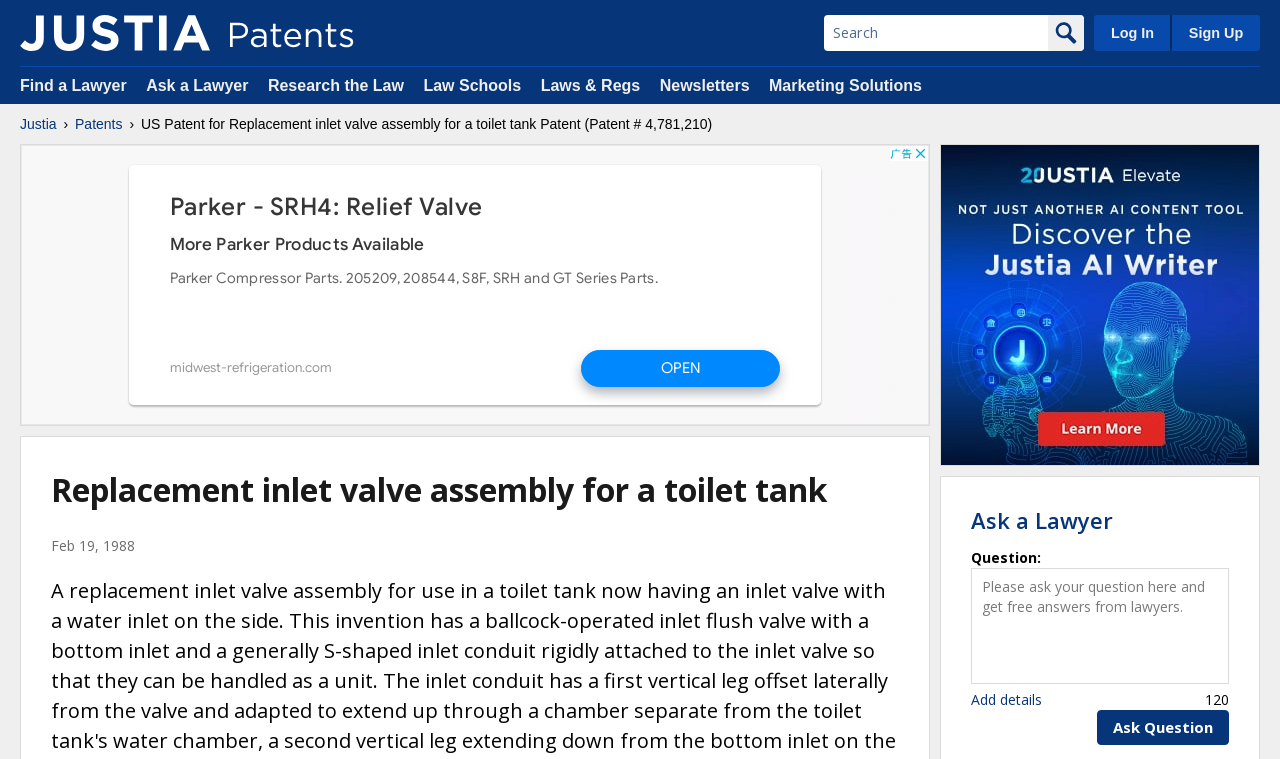Please find the bounding box for the UI component described as follows: "Sign Up".

[0.914, 0.02, 0.984, 0.067]